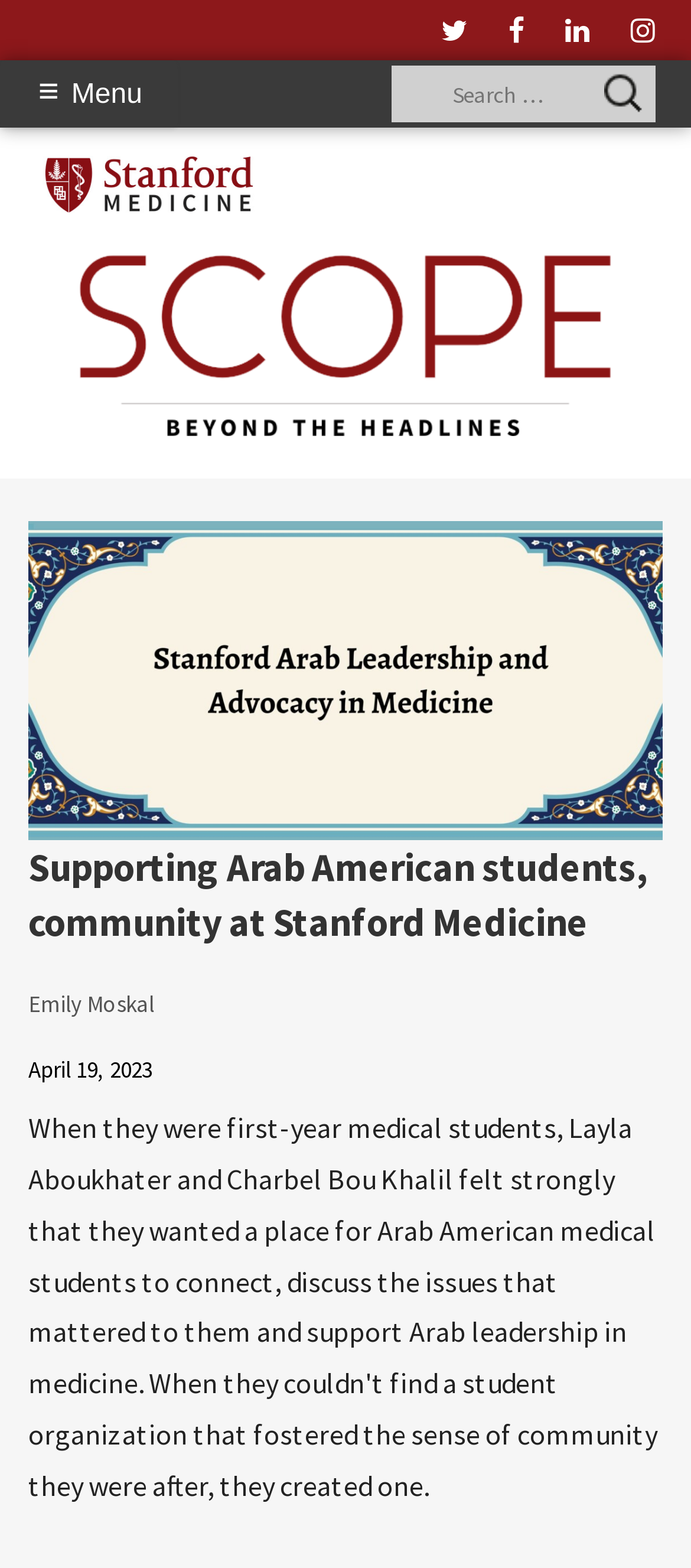Bounding box coordinates are given in the format (top-left x, top-left y, bottom-right x, bottom-right y). All values should be floating point numbers between 0 and 1. Provide the bounding box coordinate for the UI element described as: parent_node: Logo Left Content

[0.062, 0.099, 0.369, 0.136]